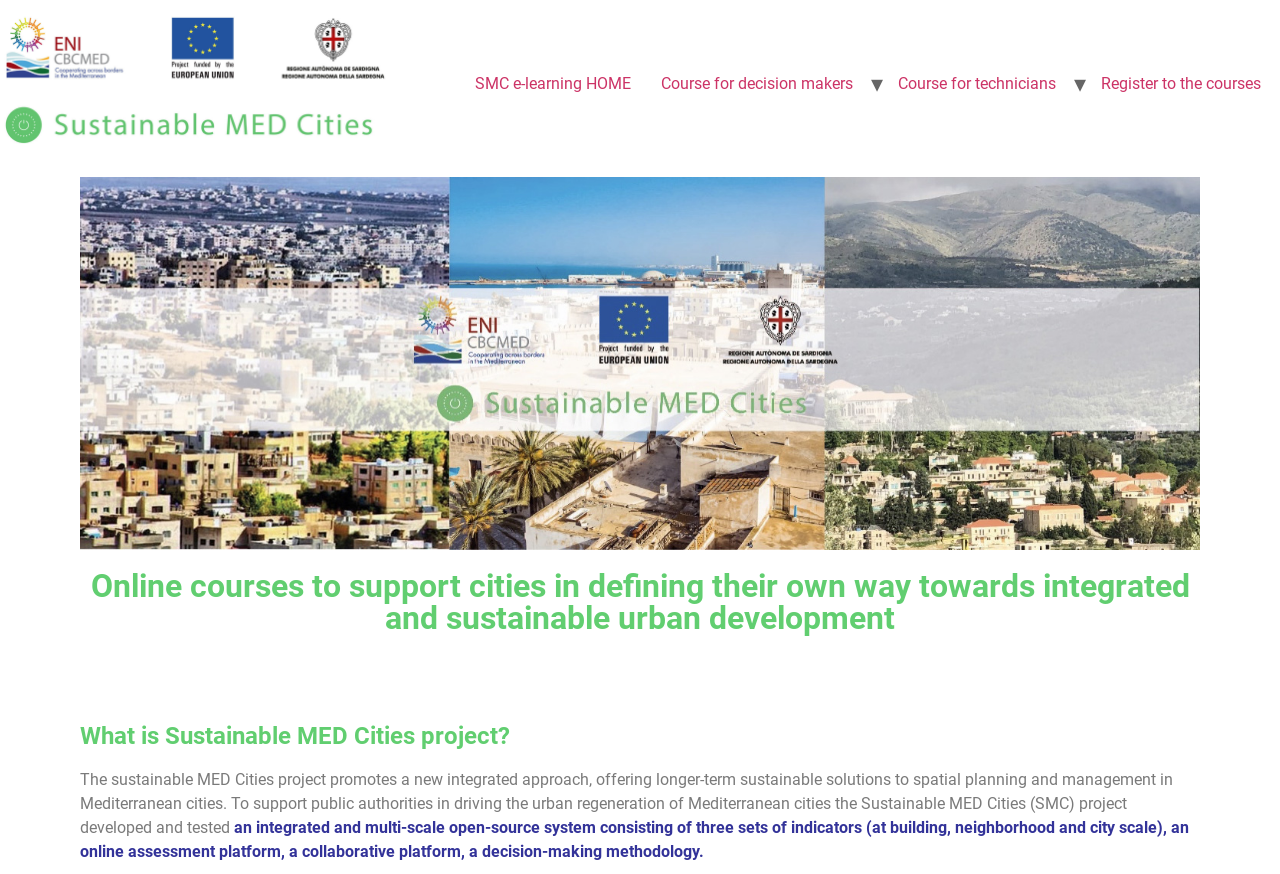Examine the image and give a thorough answer to the following question:
How many courses are mentioned on this webpage?

By examining the links on the webpage, I found two course options mentioned: 'Course for decision makers' and 'Course for technicians'.